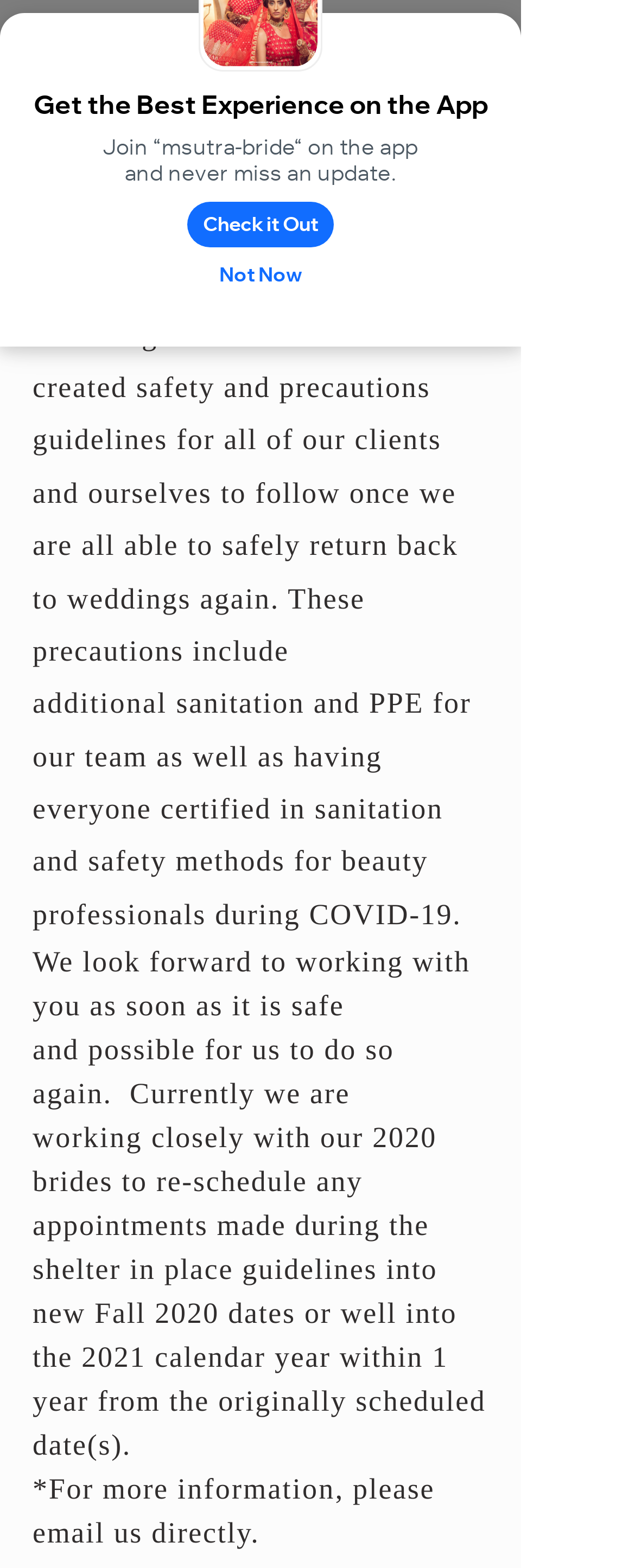Identify the bounding box coordinates for the UI element described as: "ㅤㅤCheck it Outㅤㅤ".

[0.295, 0.129, 0.525, 0.158]